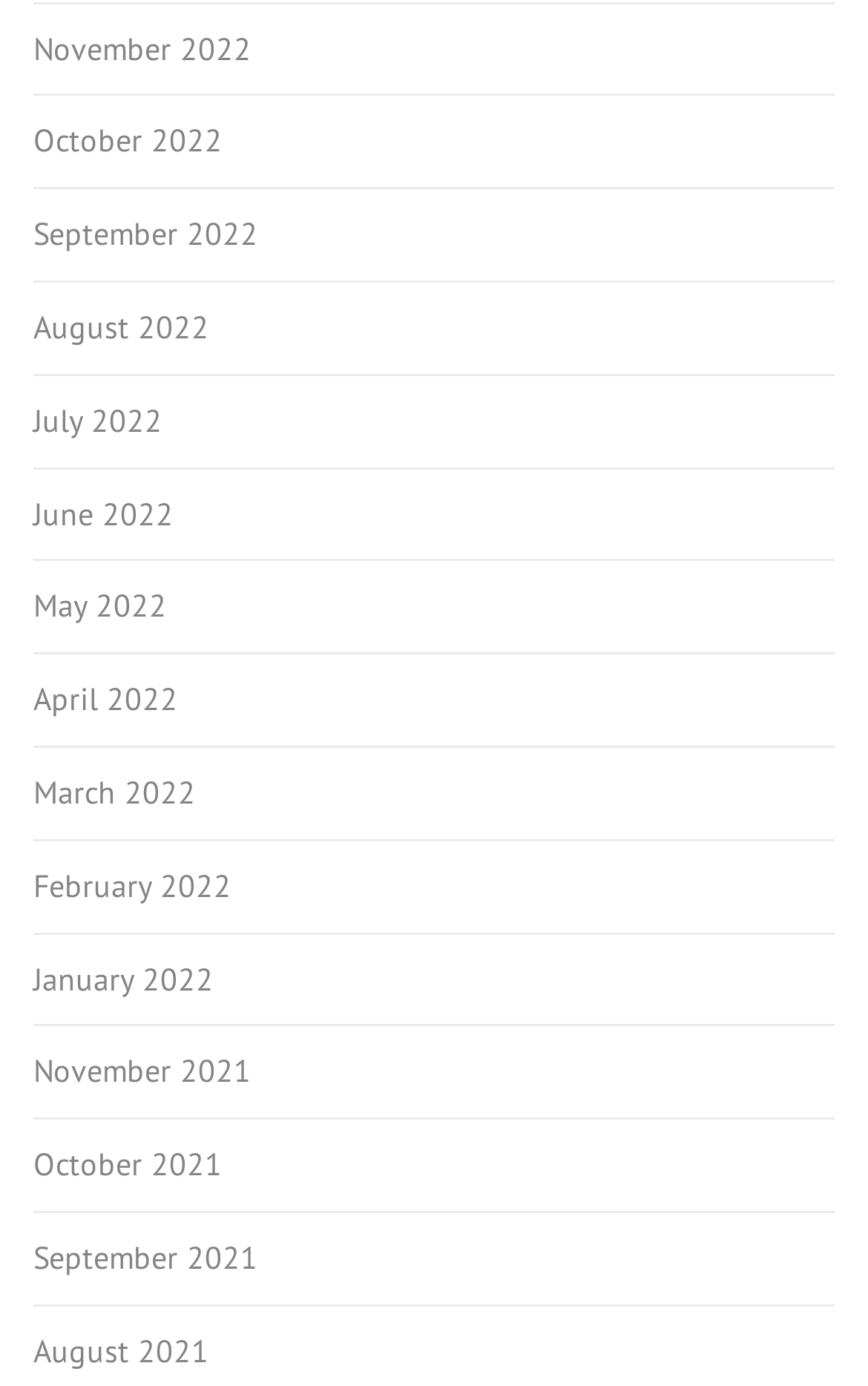Highlight the bounding box of the UI element that corresponds to this description: "January 2022".

[0.038, 0.674, 0.246, 0.739]